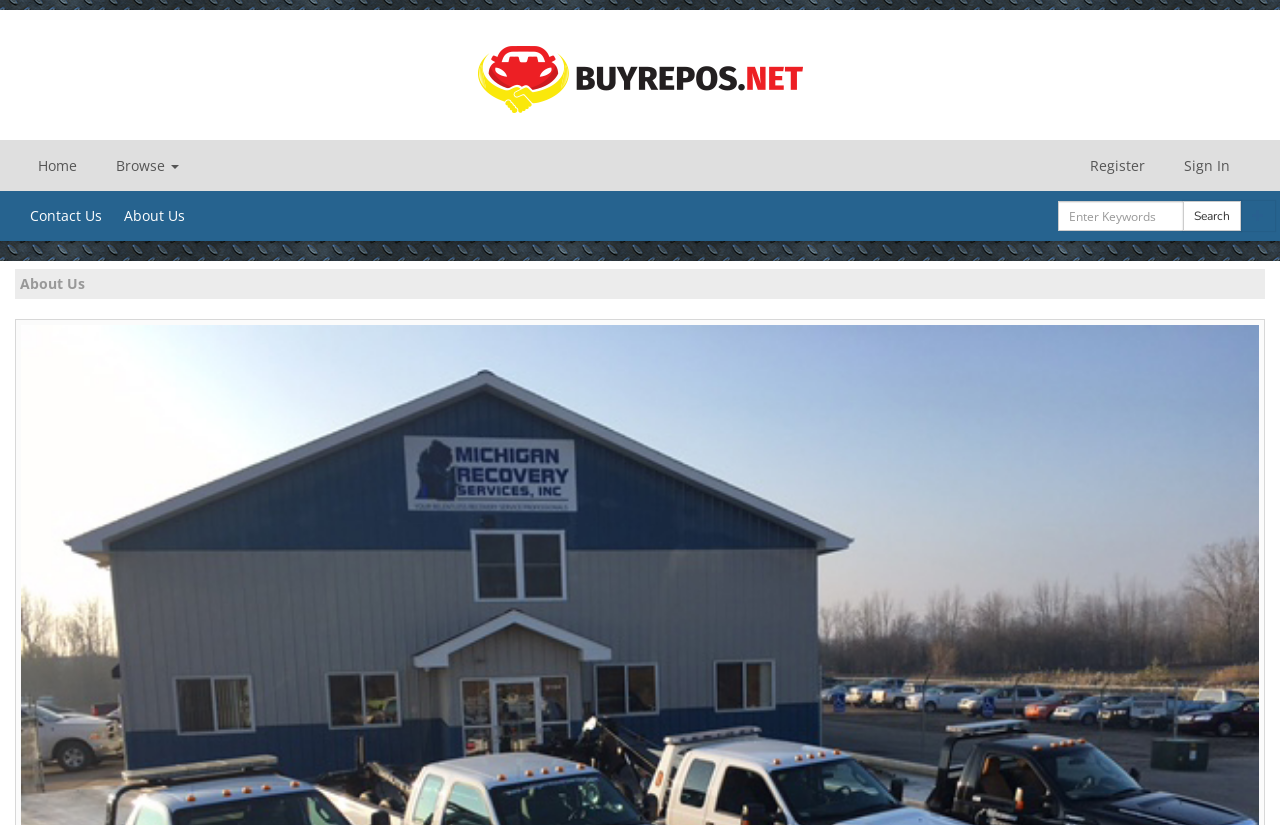Respond with a single word or phrase to the following question:
What is the purpose of the Register button?

To register for the online auction